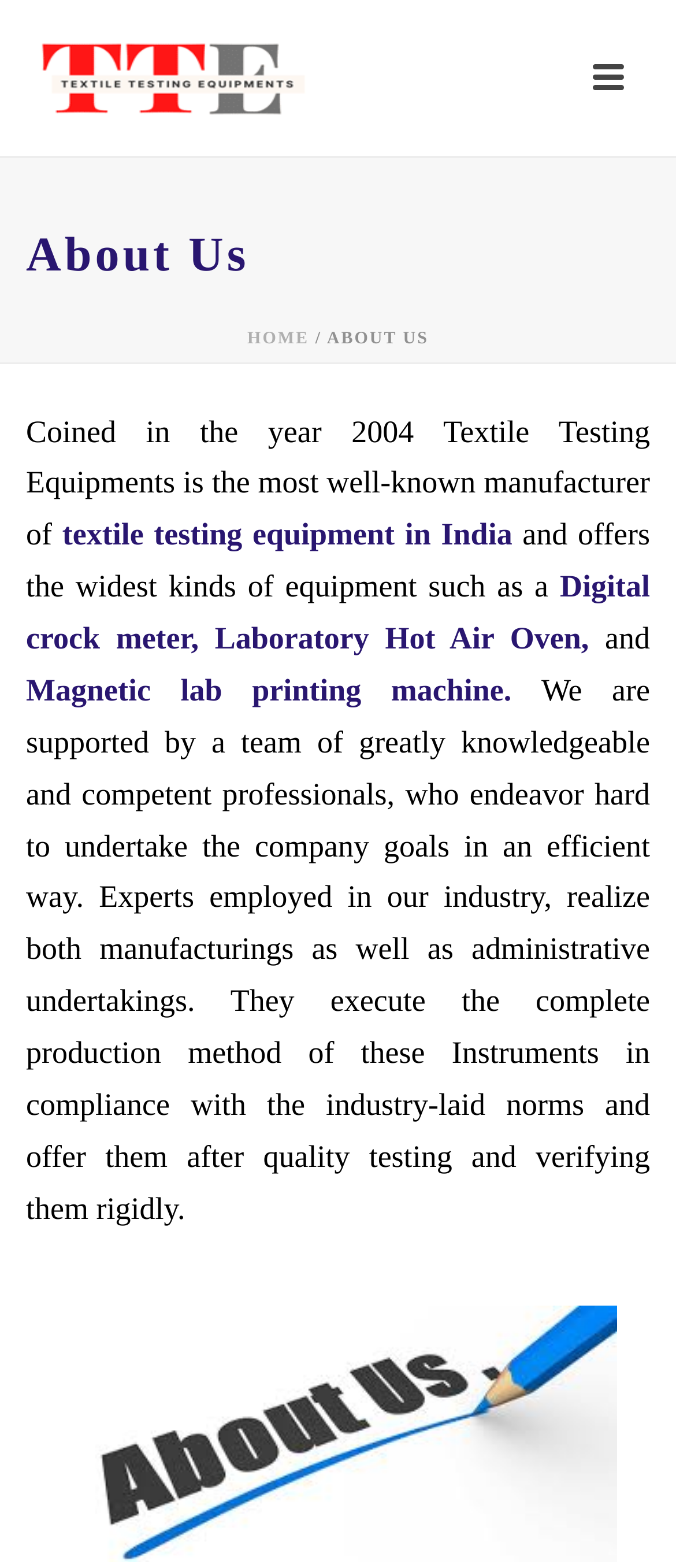What is the role of the professionals employed in the industry?
Using the picture, provide a one-word or short phrase answer.

Manufacturing and administrative undertakings